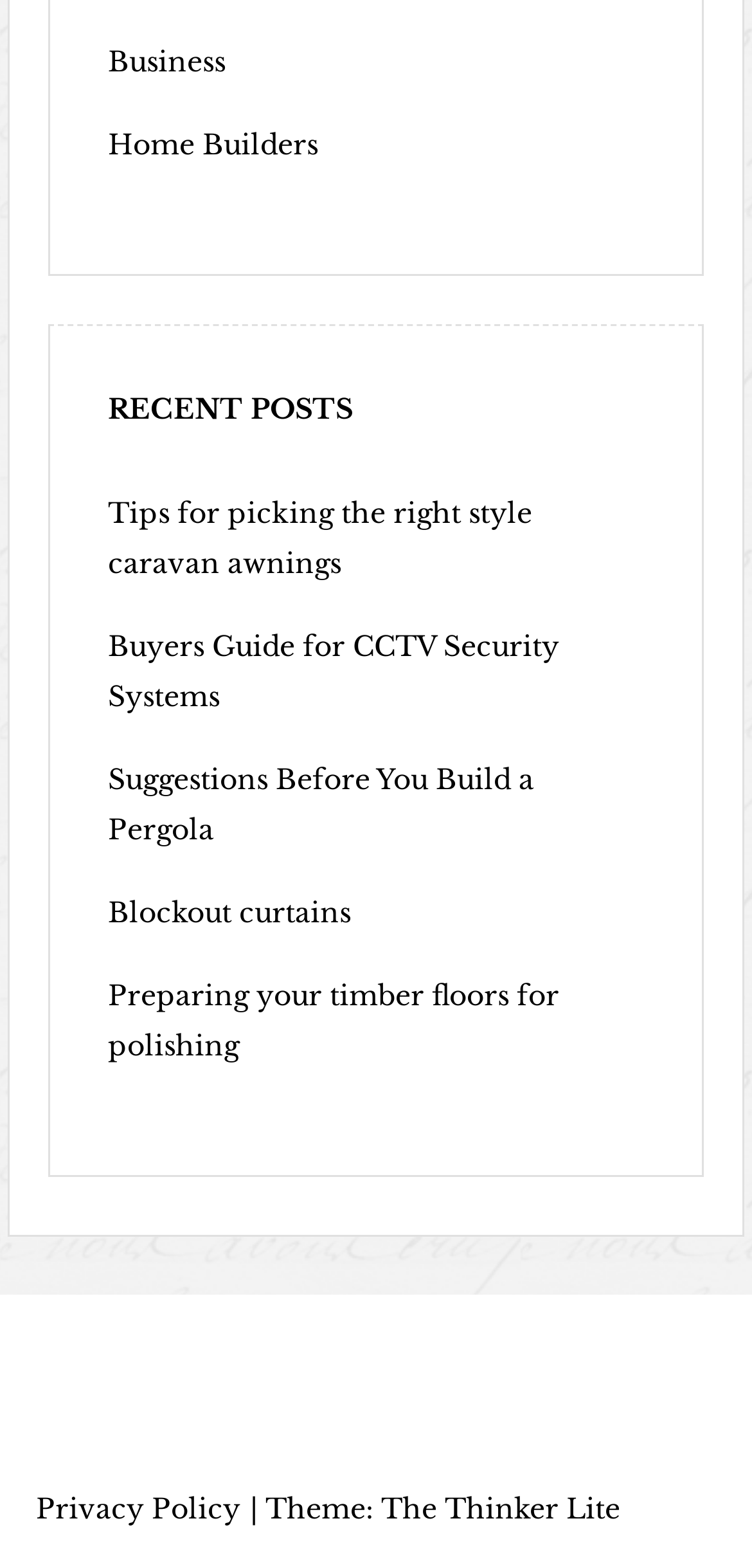How many recent posts are listed?
Provide a detailed and well-explained answer to the question.

The webpage has a section titled 'RECENT POSTS' with 6 links listed below it, including 'Tips for picking the right style caravan awnings', 'Buyers Guide for CCTV Security Systems', and so on. These links are located in the middle section of the page, with bounding boxes ranging from [0.143, 0.316, 0.707, 0.37] to [0.143, 0.623, 0.743, 0.677].